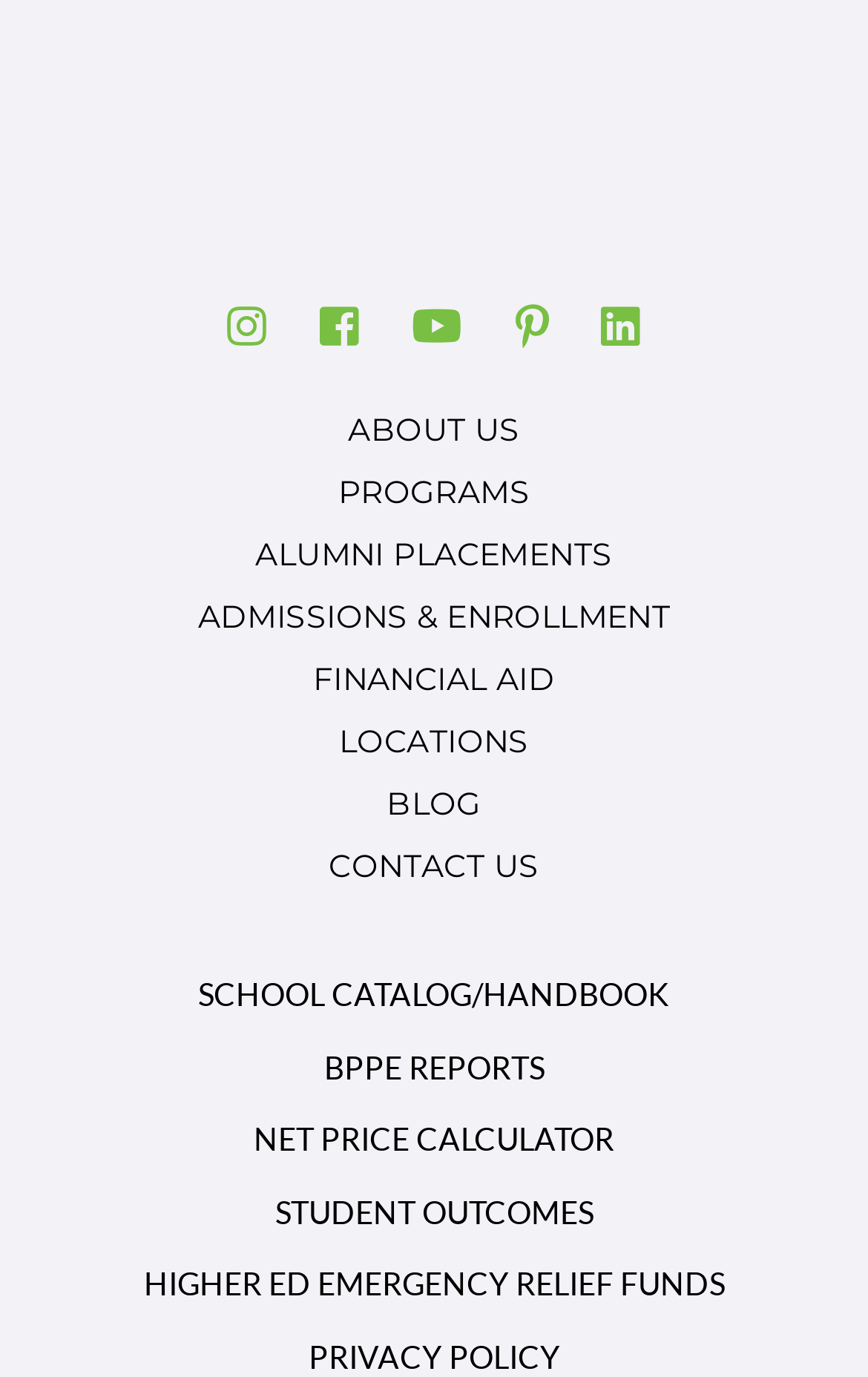What is the last link in the main navigation menu? From the image, respond with a single word or brief phrase.

CONTACT US